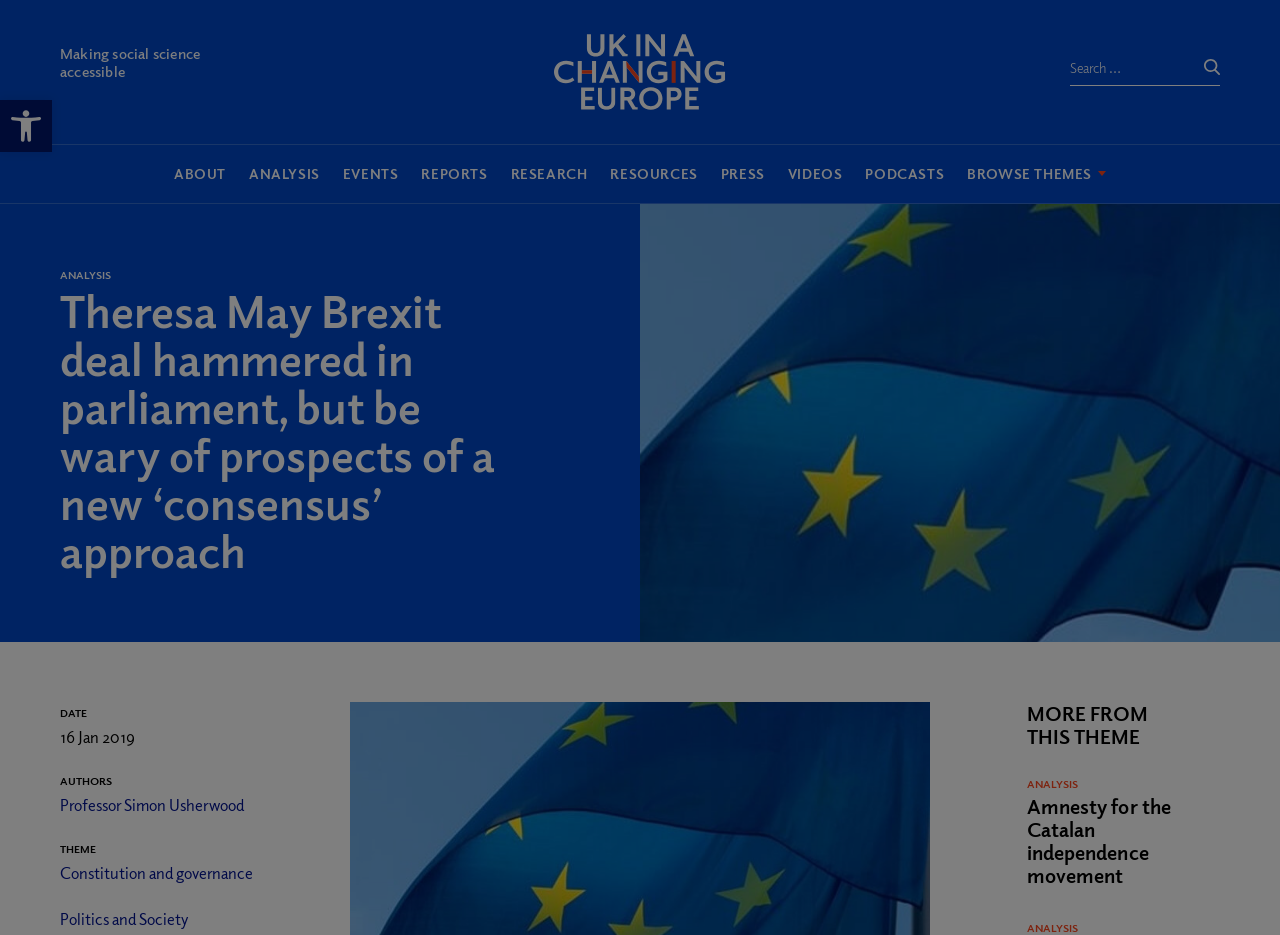Please locate the bounding box coordinates of the element that should be clicked to complete the given instruction: "Open accessibility tools".

[0.0, 0.107, 0.041, 0.163]